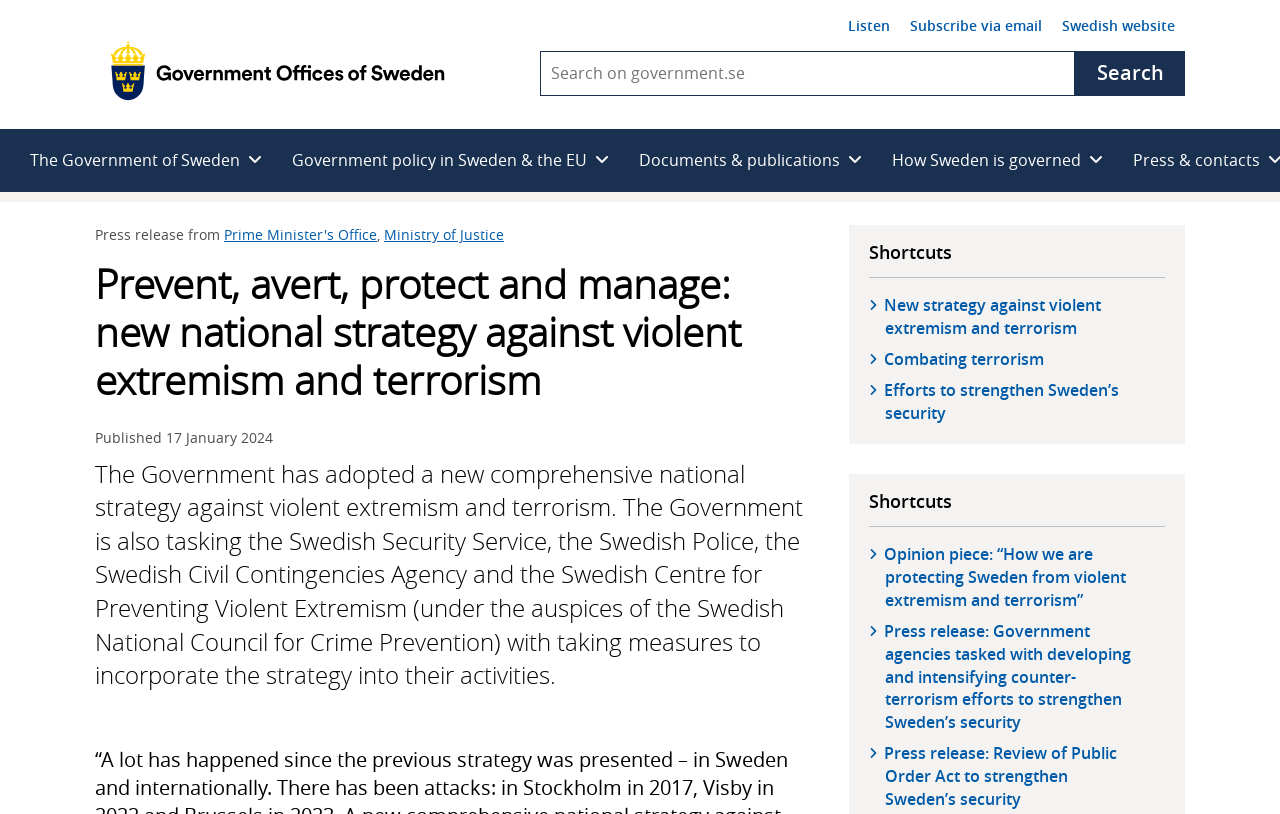Using the details from the image, please elaborate on the following question: How many shortcuts are listed on the webpage?

I counted the number of links under the 'Shortcuts' heading, which are 6 in total, including 'New strategy against violent extremism and terrorism', 'Combating terrorism', and so on.